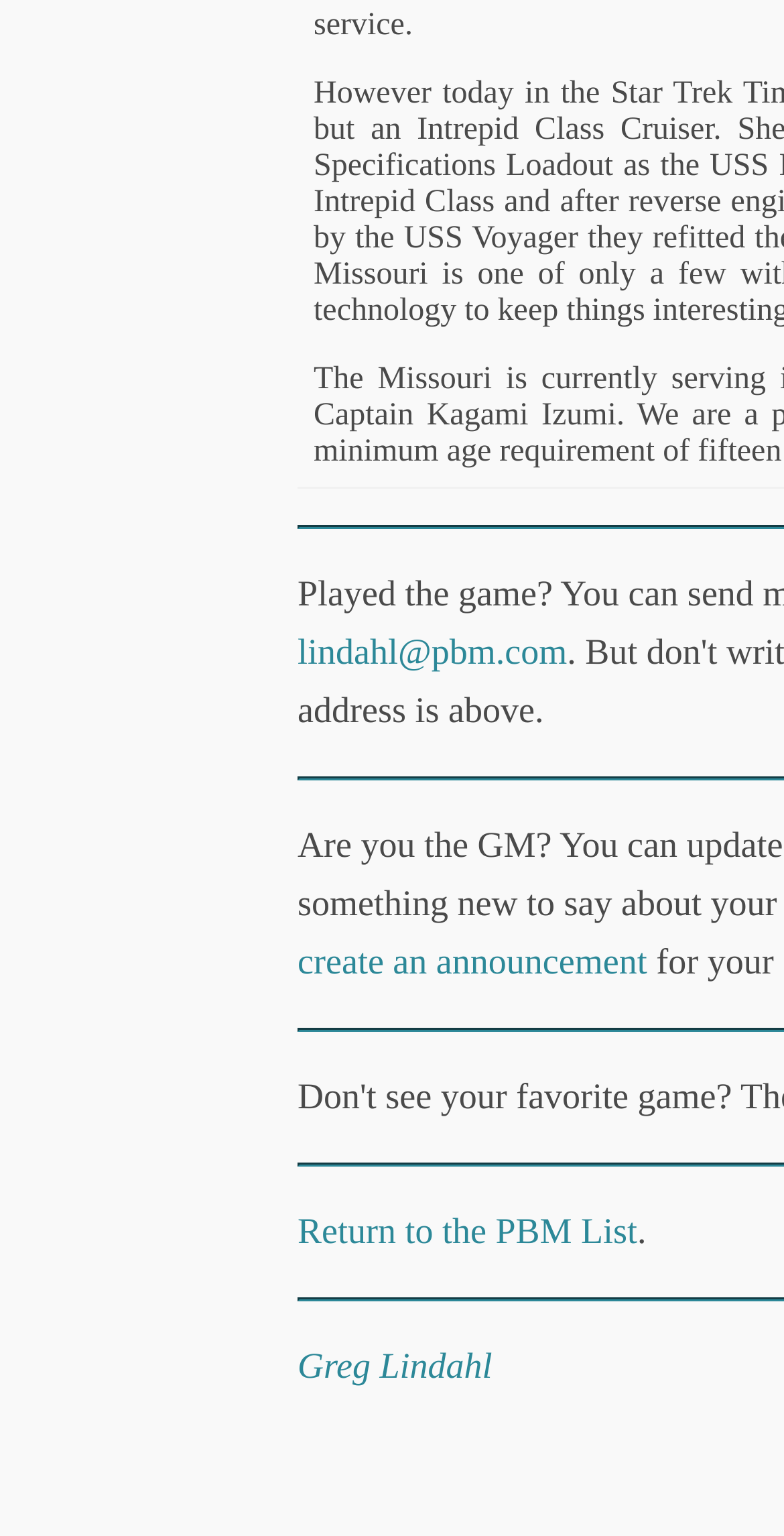For the element described, predict the bounding box coordinates as (top-left x, top-left y, bottom-right x, bottom-right y). All values should be between 0 and 1. Element description: lindahl@pbm.com

[0.379, 0.411, 0.723, 0.437]